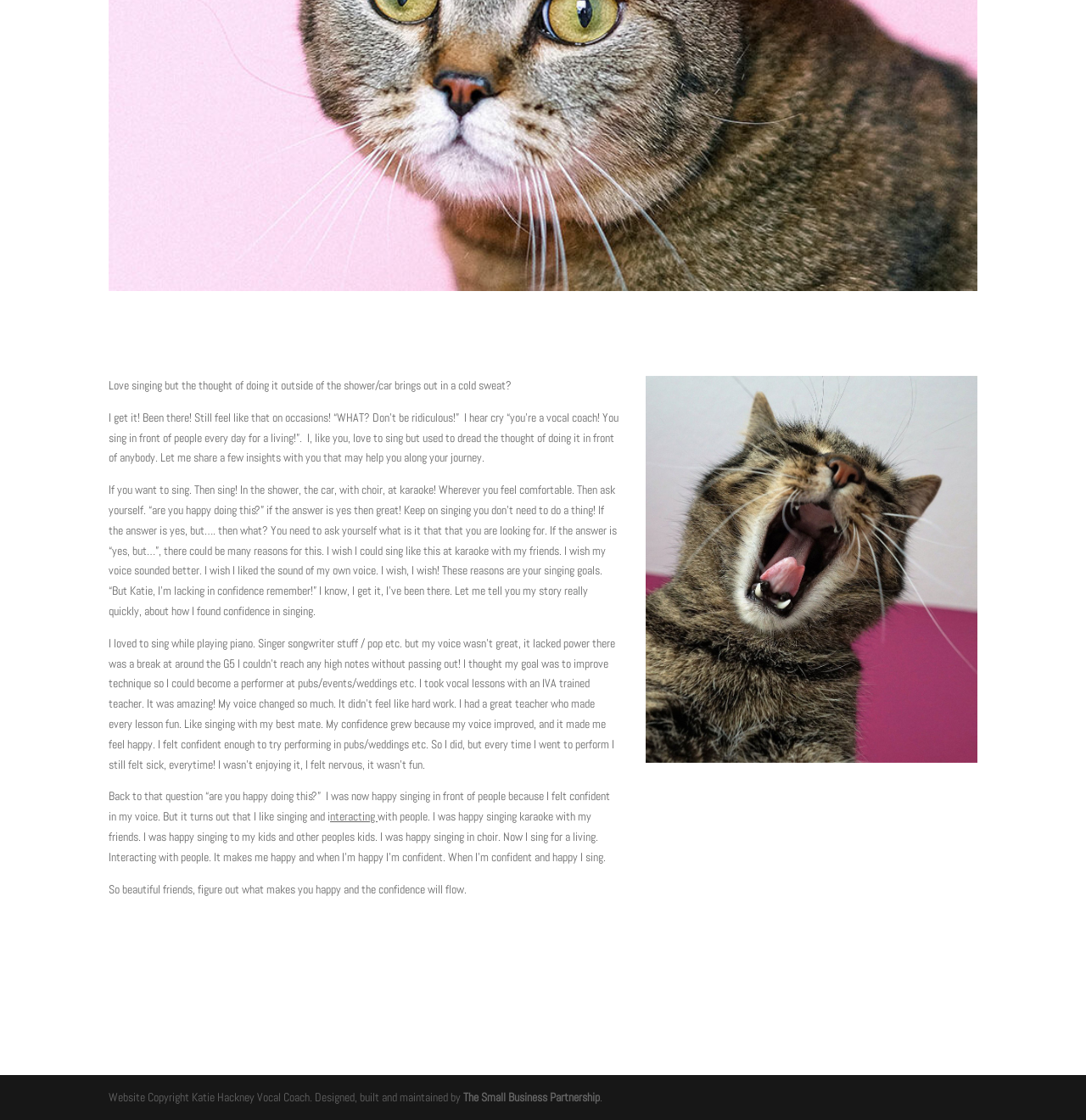Provide the bounding box coordinates of the HTML element this sentence describes: "The Small Business Partnership". The bounding box coordinates consist of four float numbers between 0 and 1, i.e., [left, top, right, bottom].

[0.427, 0.972, 0.552, 0.986]